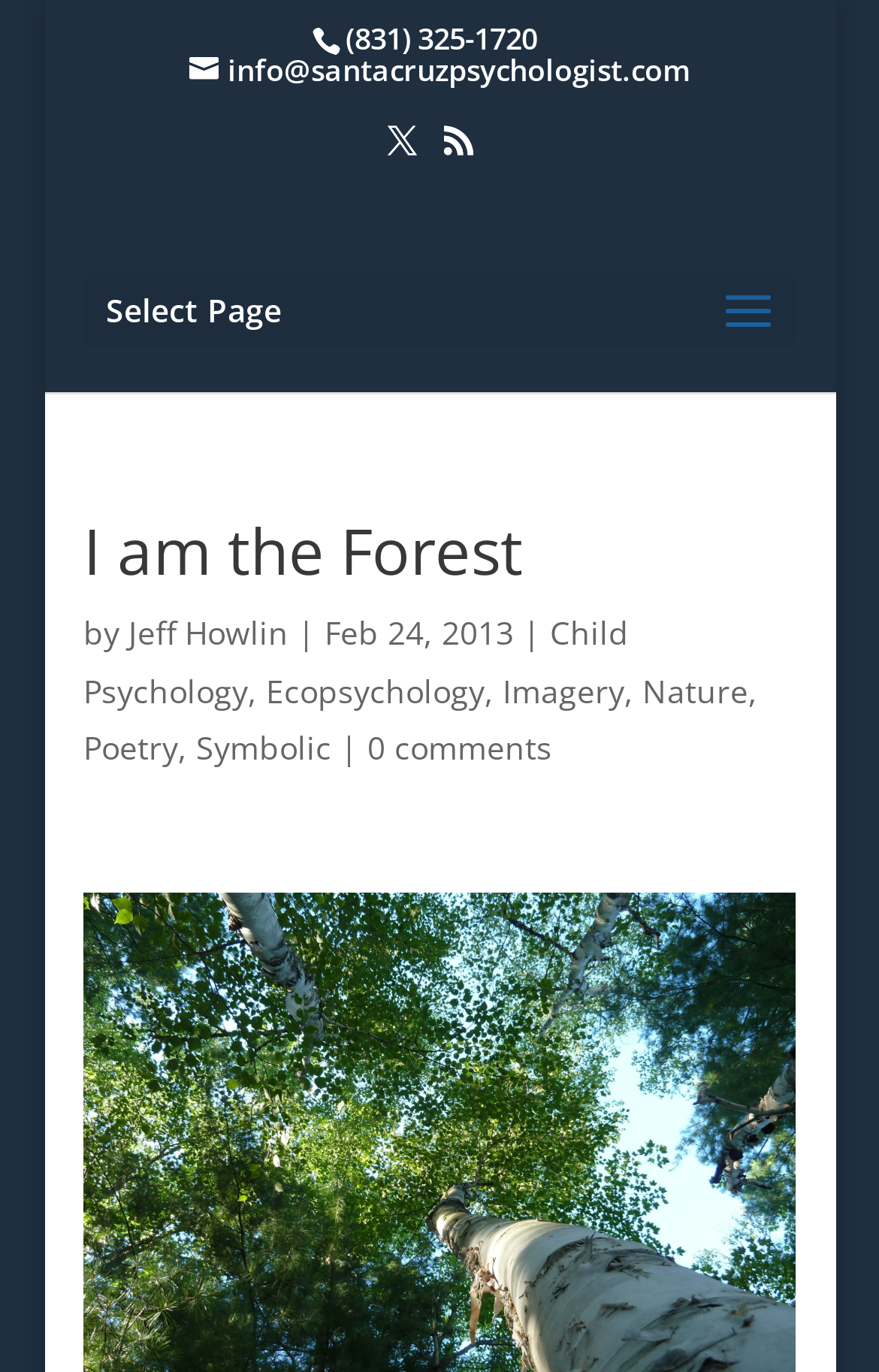Answer the question in a single word or phrase:
How many links are there in the webpage?

9